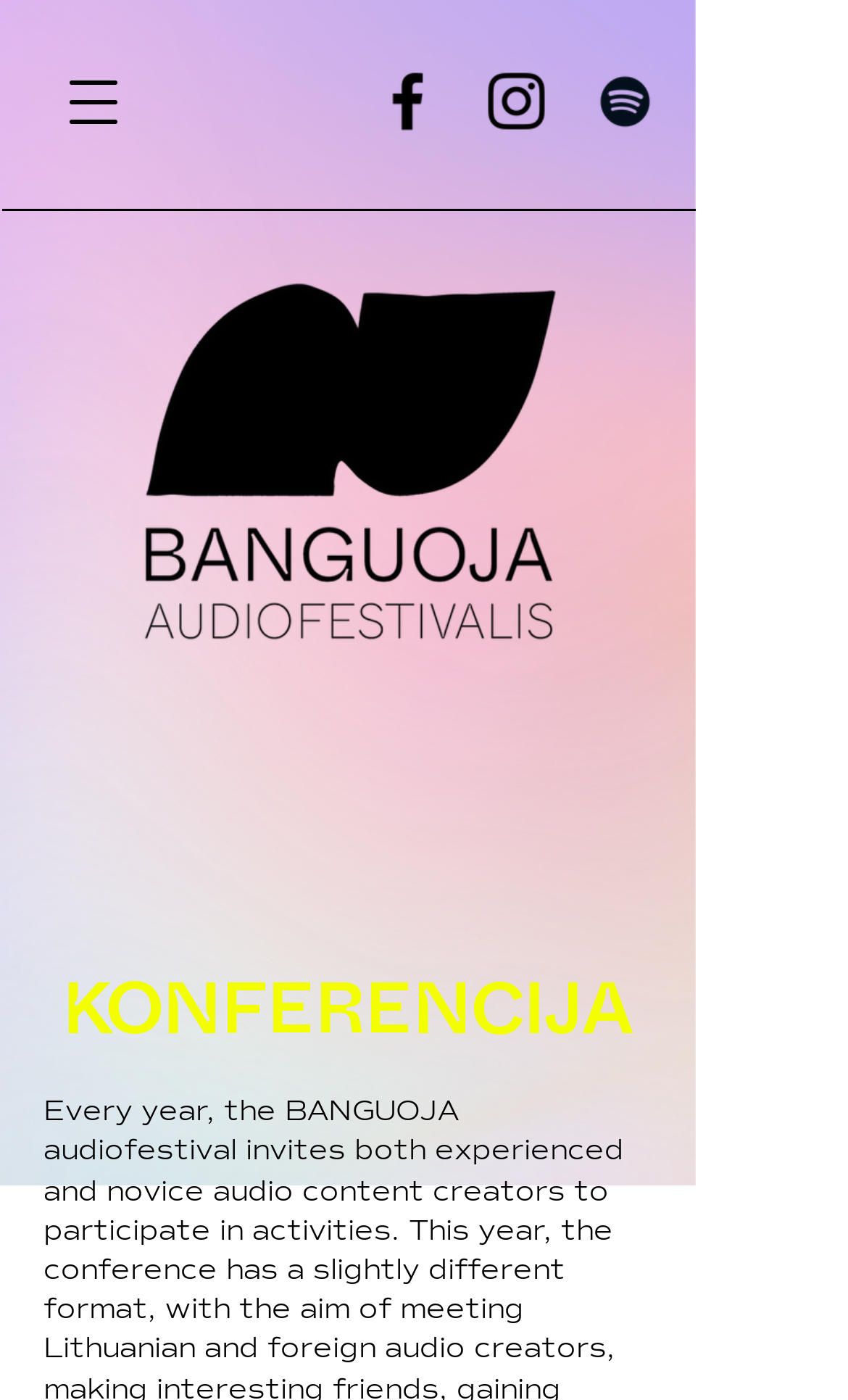Using the image as a reference, answer the following question in as much detail as possible:
What is the logo of the conference?

The logo of the conference can be found at the top left corner of the webpage, which is an image with the text 'Banguoja' written on it.